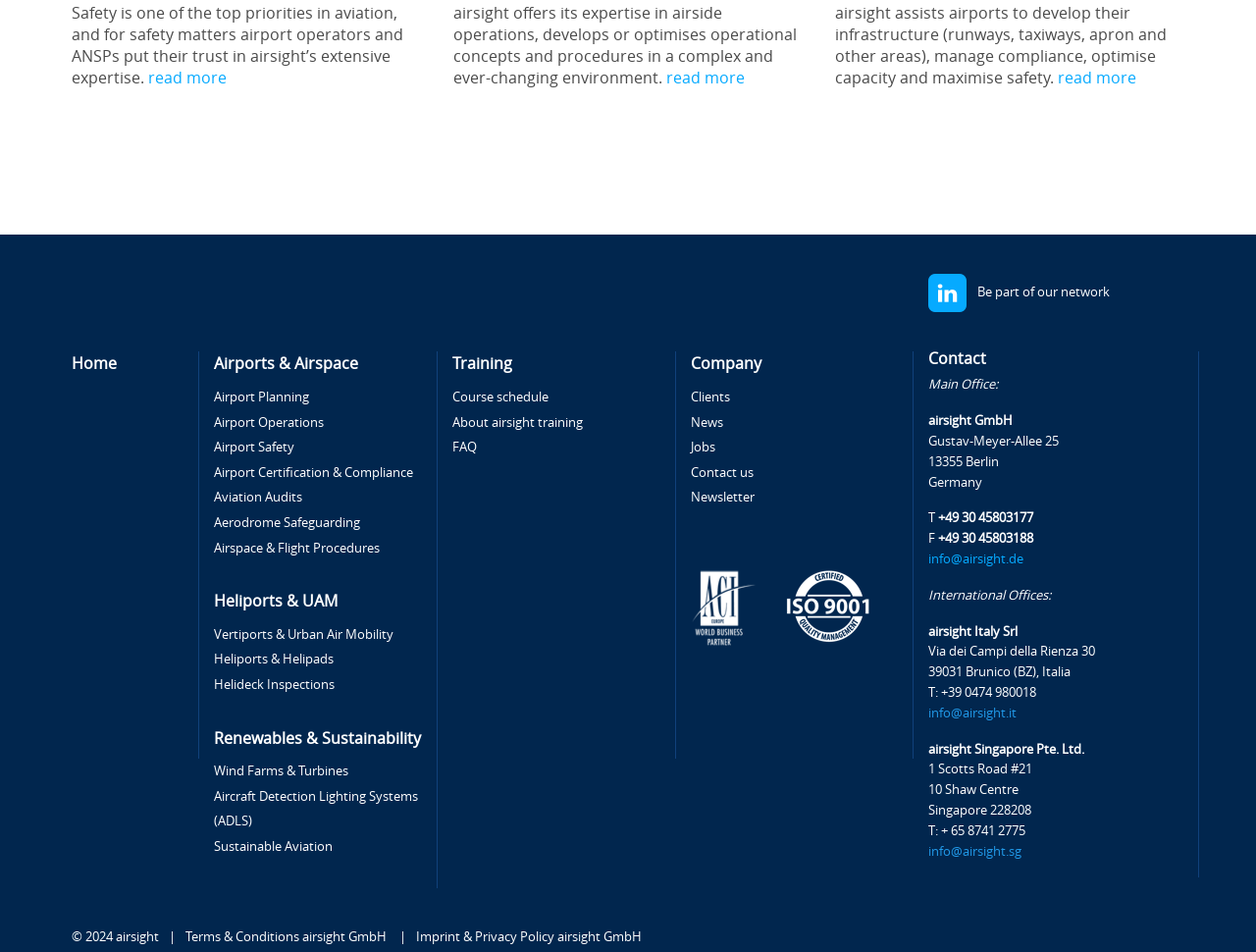Pinpoint the bounding box coordinates of the element you need to click to execute the following instruction: "Contact 'airsight GmbH'". The bounding box should be represented by four float numbers between 0 and 1, in the format [left, top, right, bottom].

[0.739, 0.434, 0.806, 0.45]